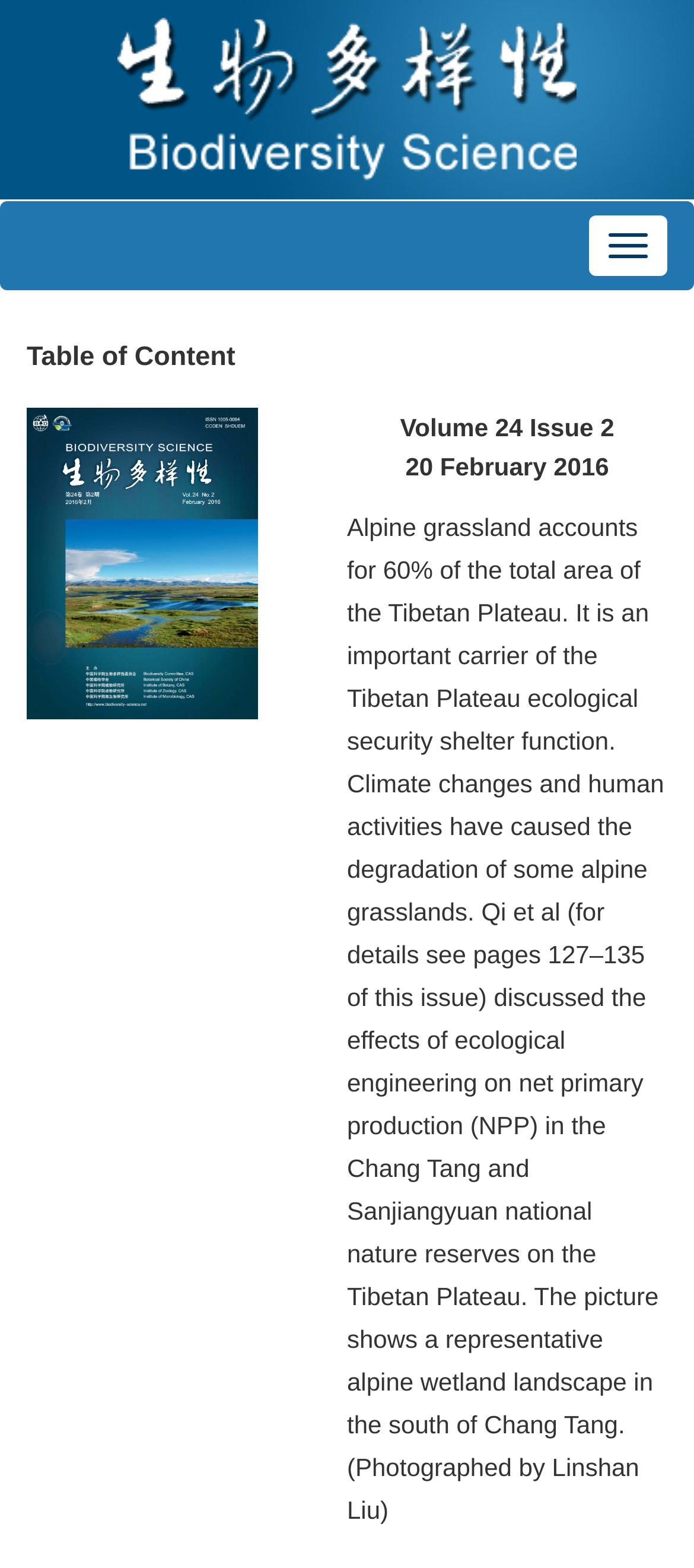Explain the contents of the webpage comprehensively.

The webpage is titled "Biodiversity Science" and features a prominent image at the top, taking up most of the width, with a button to "Toggle navigation" located at the top right corner. Below the image, there is a link on the left side, followed by a "Table of Content" heading. 

To the right of the "Table of Content" heading, there is another image, which is smaller in size. Below this image, the webpage displays the title "Volume 24 Issue 2" and the date "20 February 2016" in close proximity. 

The main content of the webpage is a paragraph of text that discusses the degradation of alpine grasslands on the Tibetan Plateau due to climate changes and human activities. The text also references a study by Qi et al. and includes a description of a photograph taken by Linshan Liu, which is likely the image displayed above the text. The text is positioned at the center of the webpage, spanning most of its width.